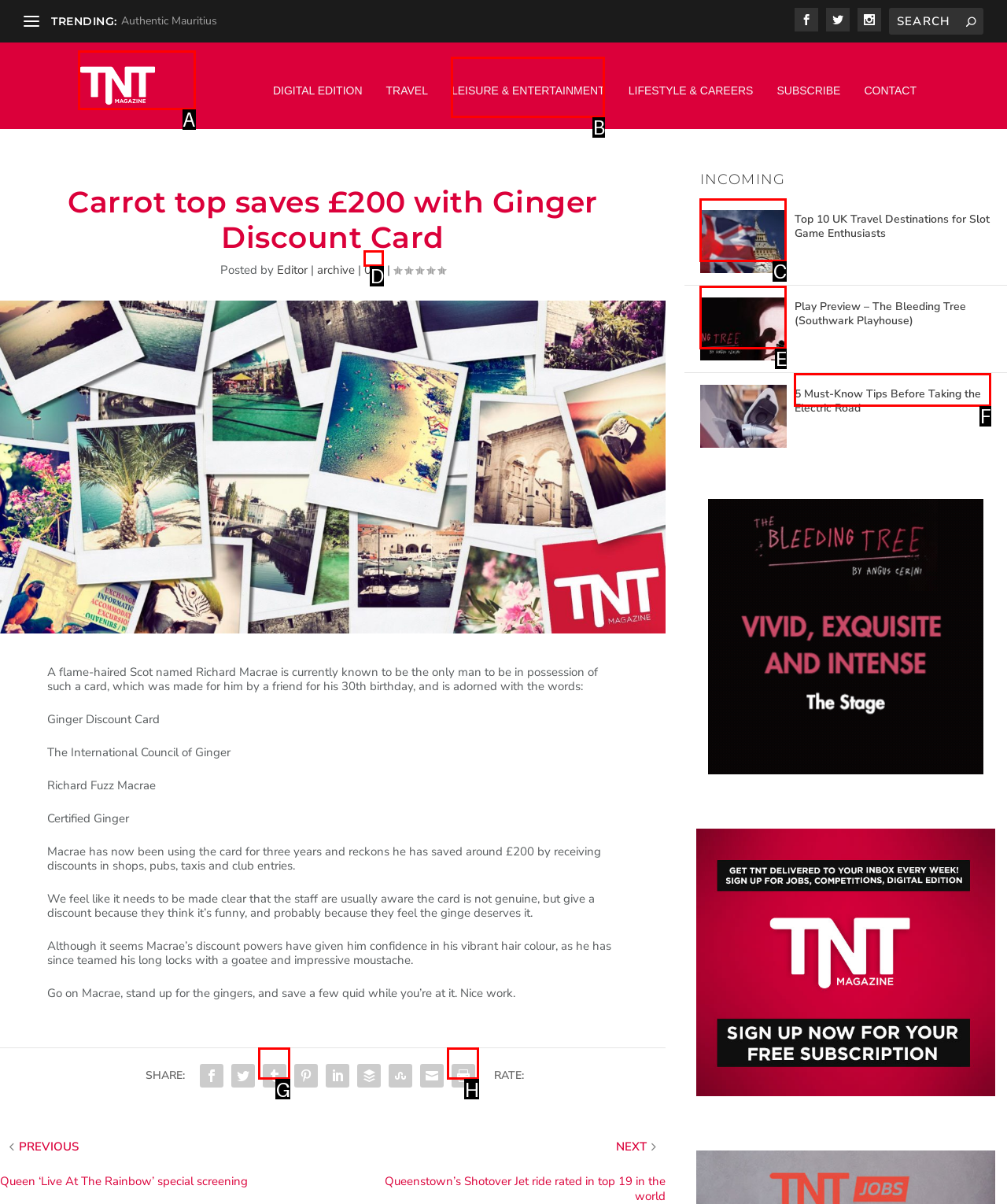Determine the letter of the UI element that you need to click to perform the task: Visit TNT Magazine homepage.
Provide your answer with the appropriate option's letter.

A